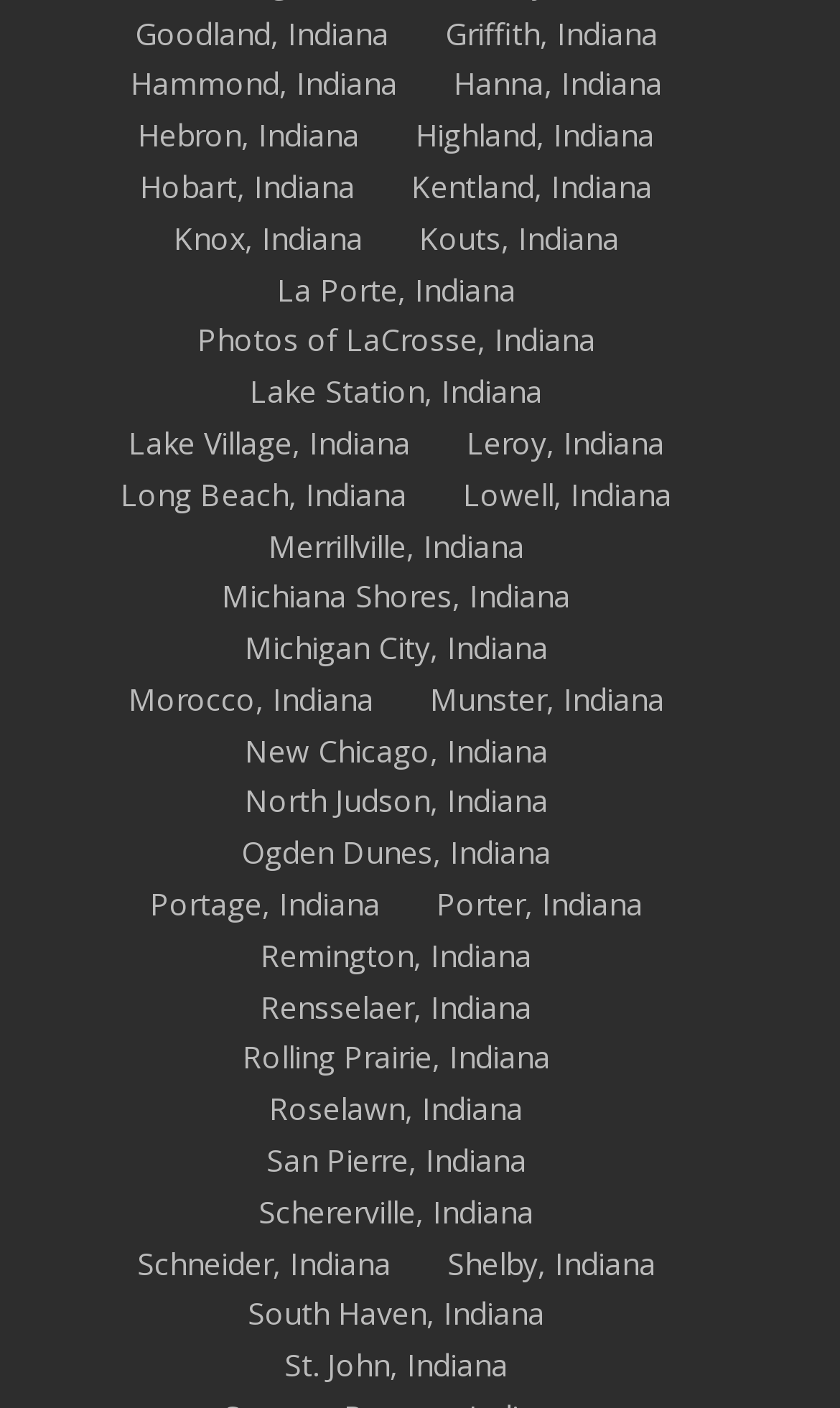Locate the bounding box coordinates of the element you need to click to accomplish the task described by this instruction: "explore Hammond, Indiana".

[0.155, 0.045, 0.473, 0.074]